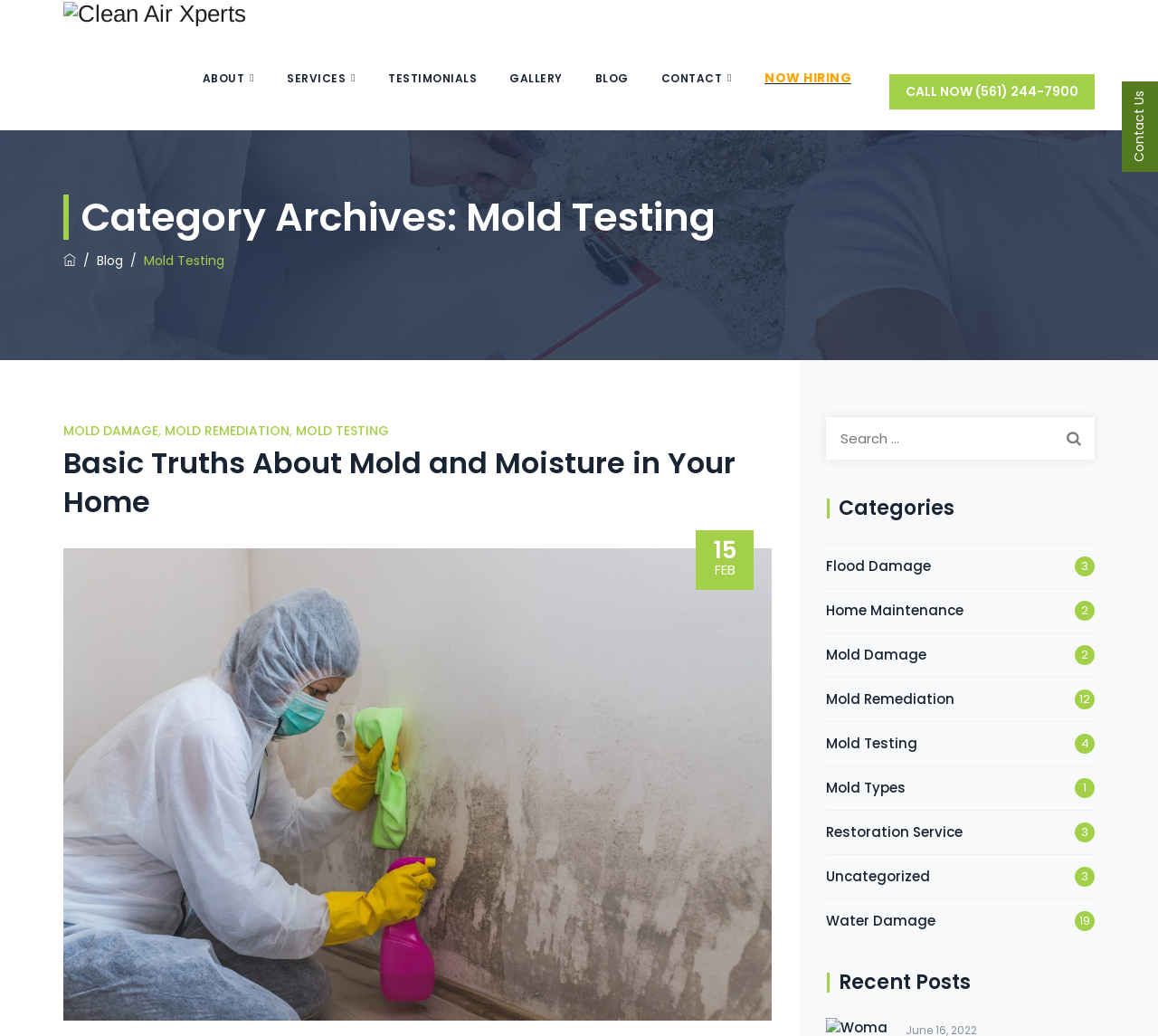Please provide a short answer using a single word or phrase for the question:
What is the phone number to call?

(561) 244-7900